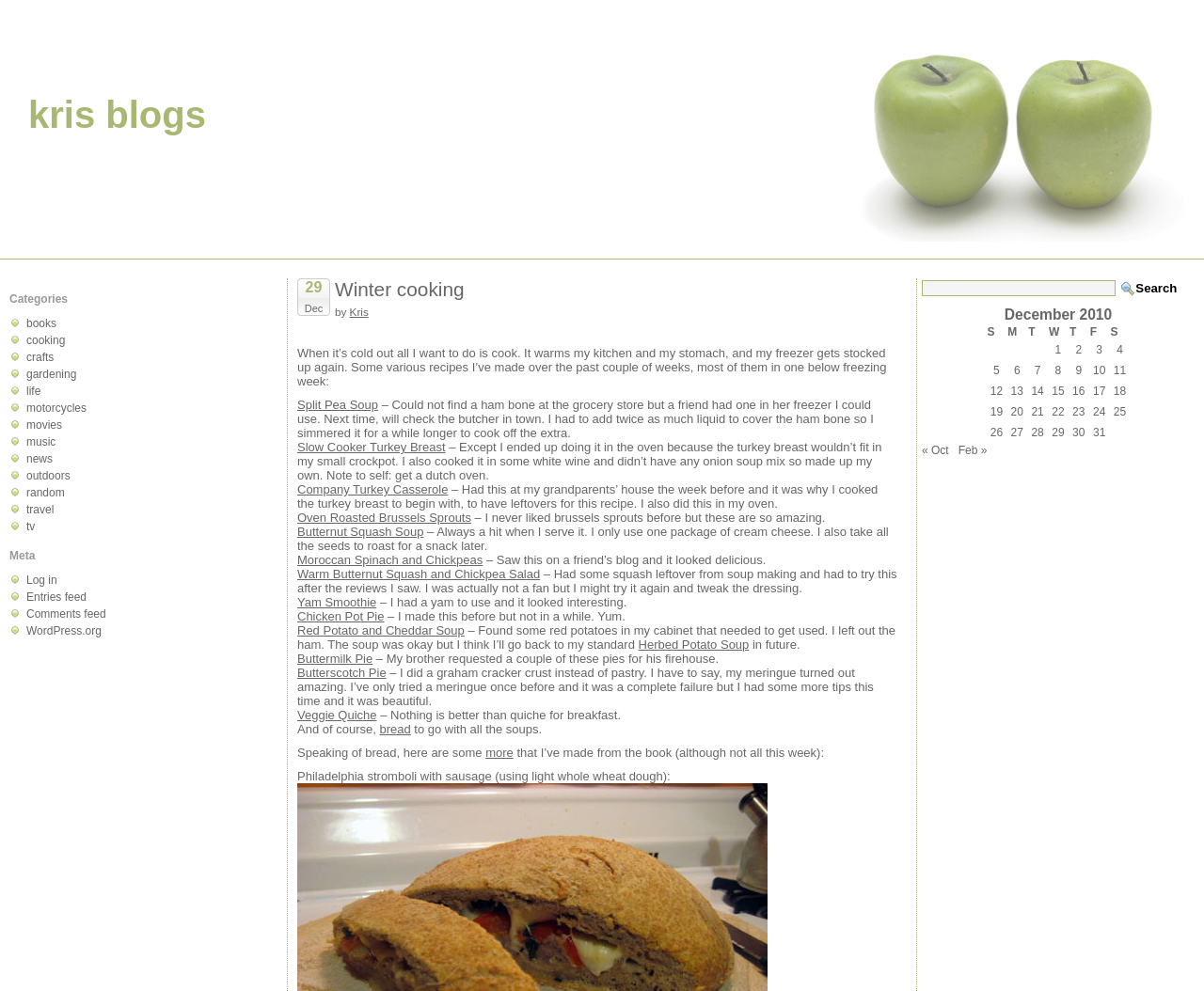Pinpoint the bounding box coordinates of the element to be clicked to execute the instruction: "Explore the 'Butternut Squash Soup' recipe".

[0.247, 0.529, 0.352, 0.544]